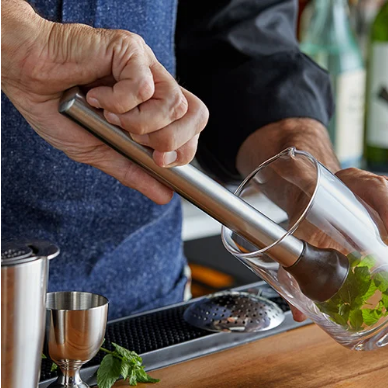What can be inferred about the background of the image?
Refer to the screenshot and deliver a thorough answer to the question presented.

The blurred background of the image showcases several bottles, which suggests that there is a diverse selection of spirits available, implying that the bar setup is well-equipped and has a wide range of options for crafting various cocktail recipes.